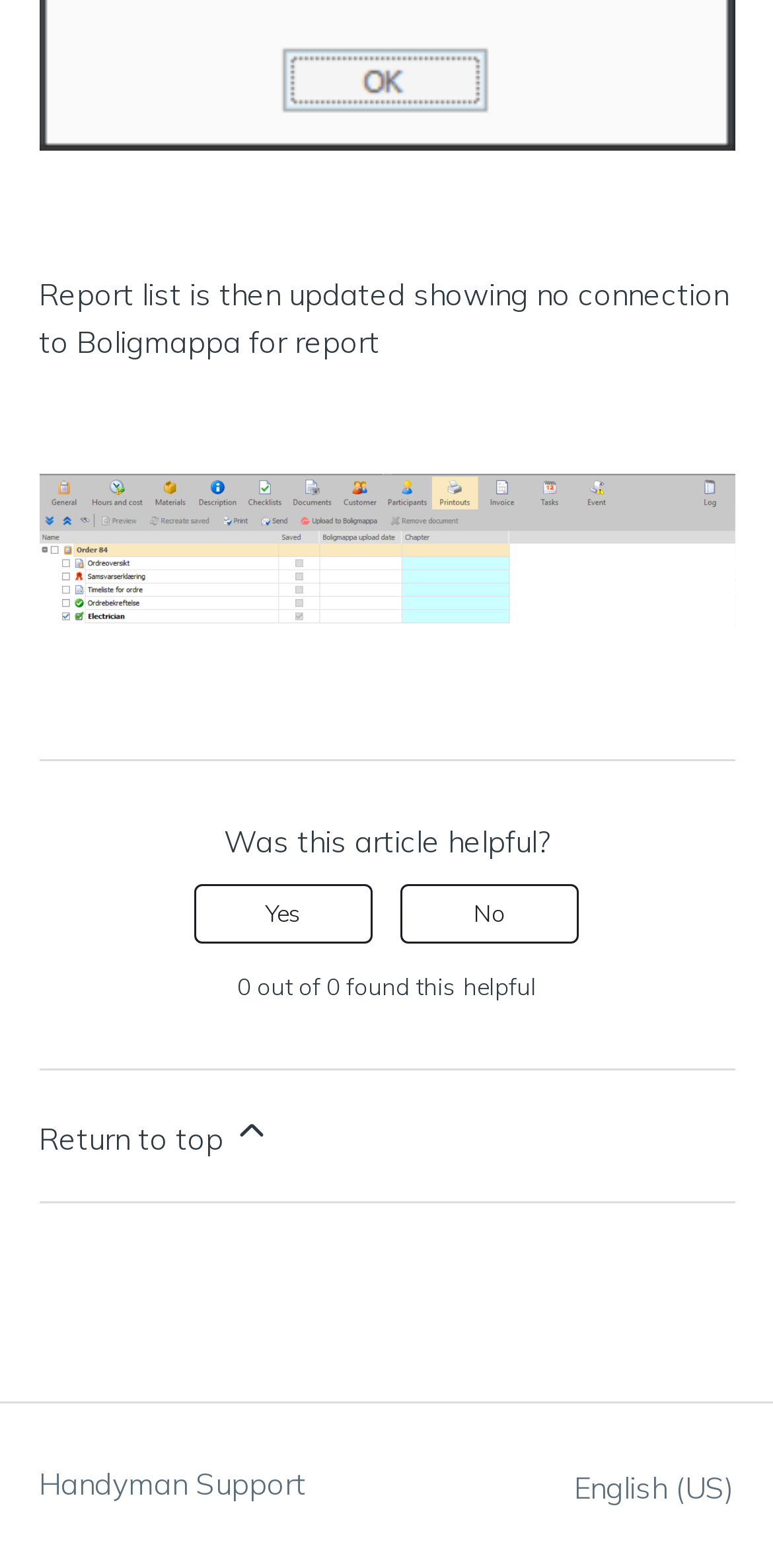Respond with a single word or phrase to the following question:
What is the purpose of the buttons in the footer?

Rate article helpfulness